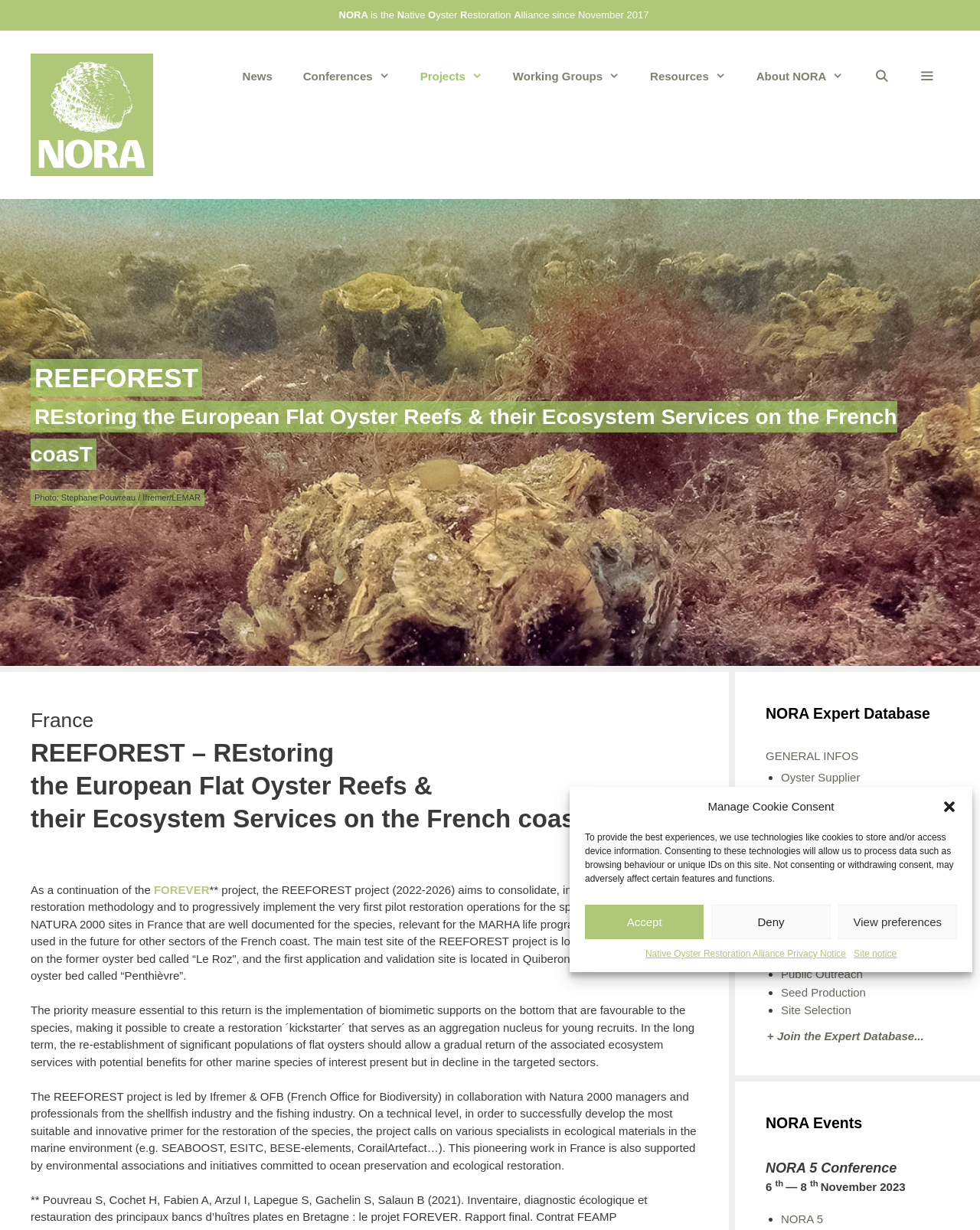Identify the bounding box coordinates of the element that should be clicked to fulfill this task: "Go to the 'Projects' section". The coordinates should be provided as four float numbers between 0 and 1, i.e., [left, top, right, bottom].

[0.413, 0.043, 0.508, 0.081]